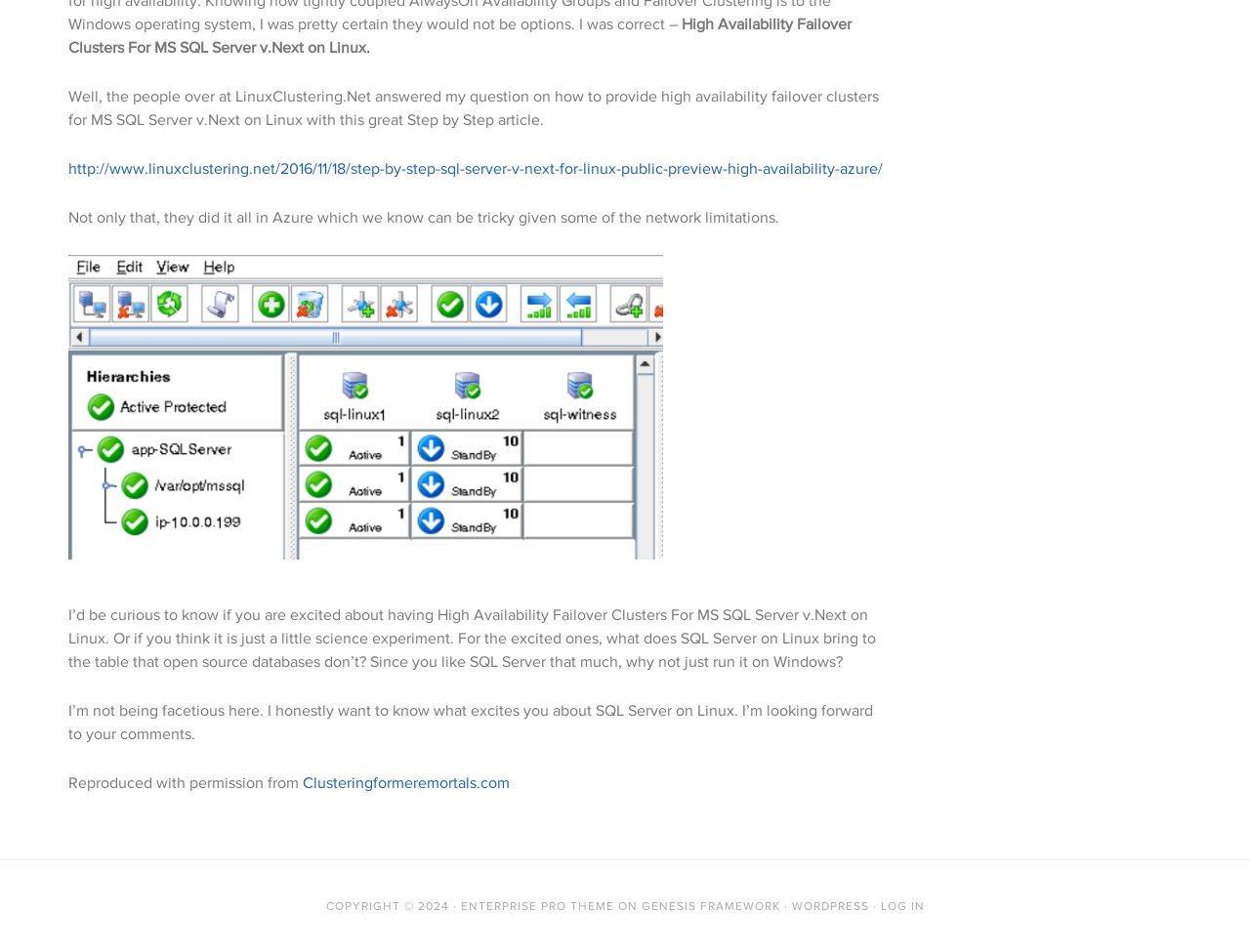Using the description "Log in", predict the bounding box of the relevant HTML element.

[0.704, 0.944, 0.739, 0.959]